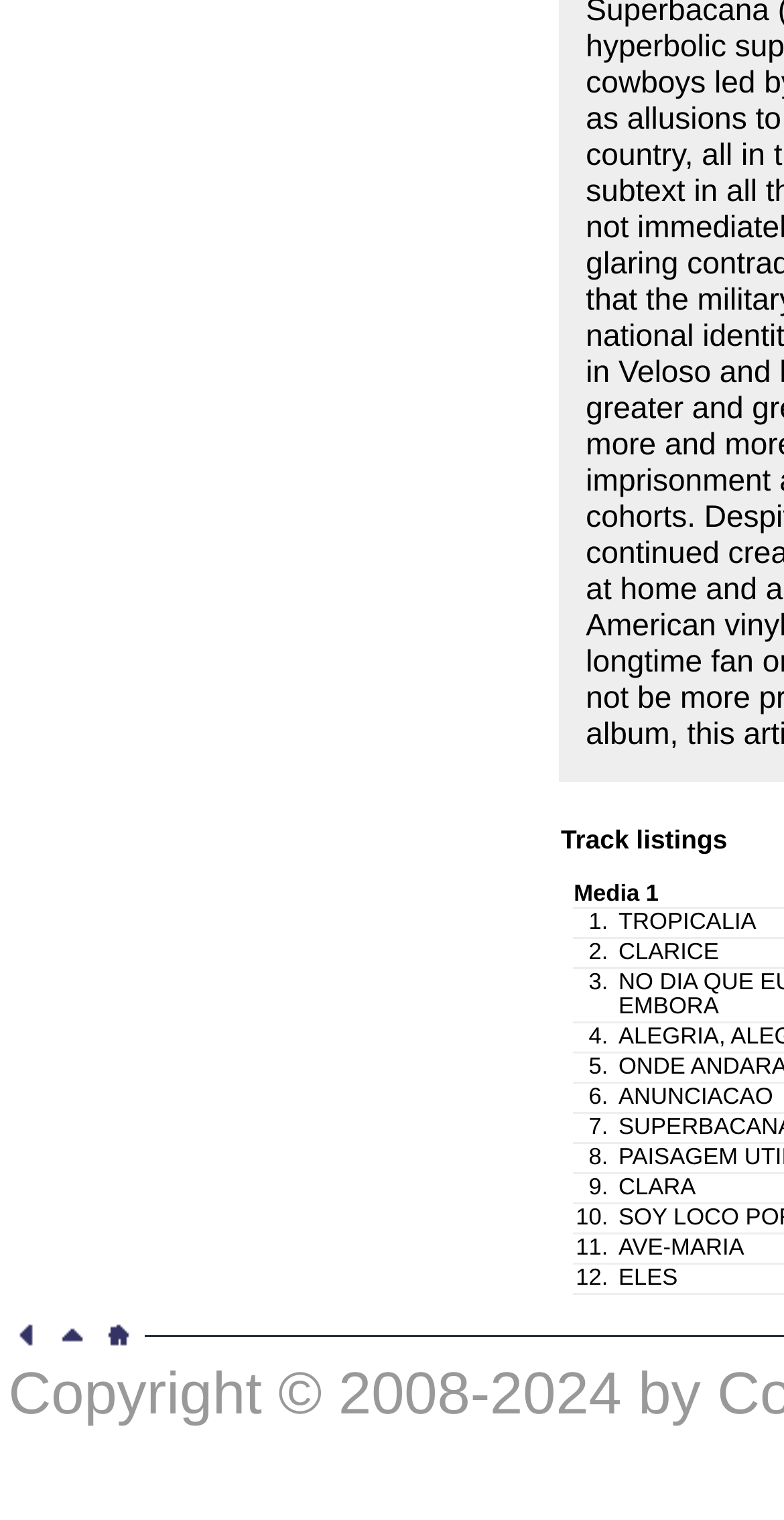How many links are there in the LayoutTableCell?
Please use the image to provide a one-word or short phrase answer.

3